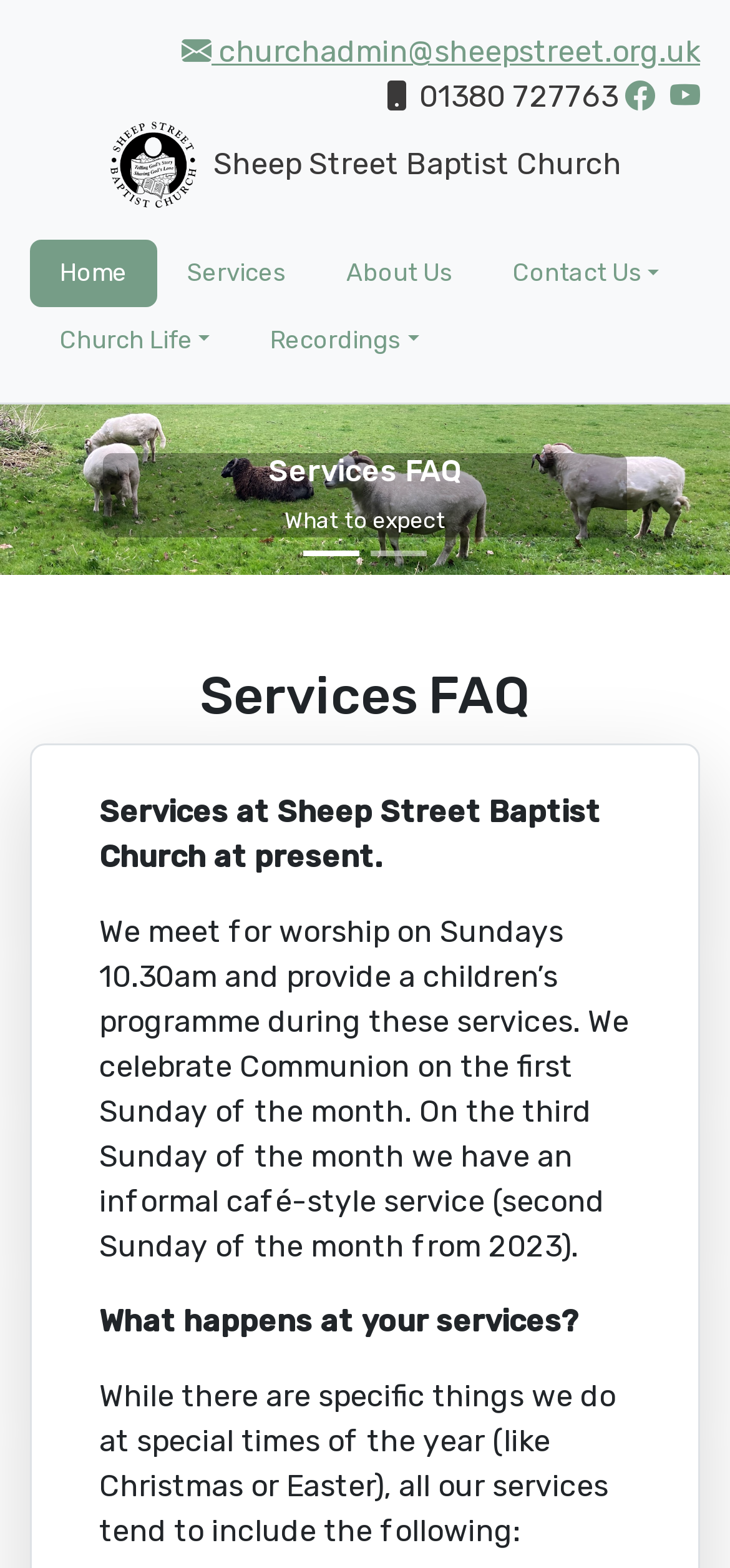What is the format of the third Sunday service?
Using the visual information, respond with a single word or phrase.

Café-style